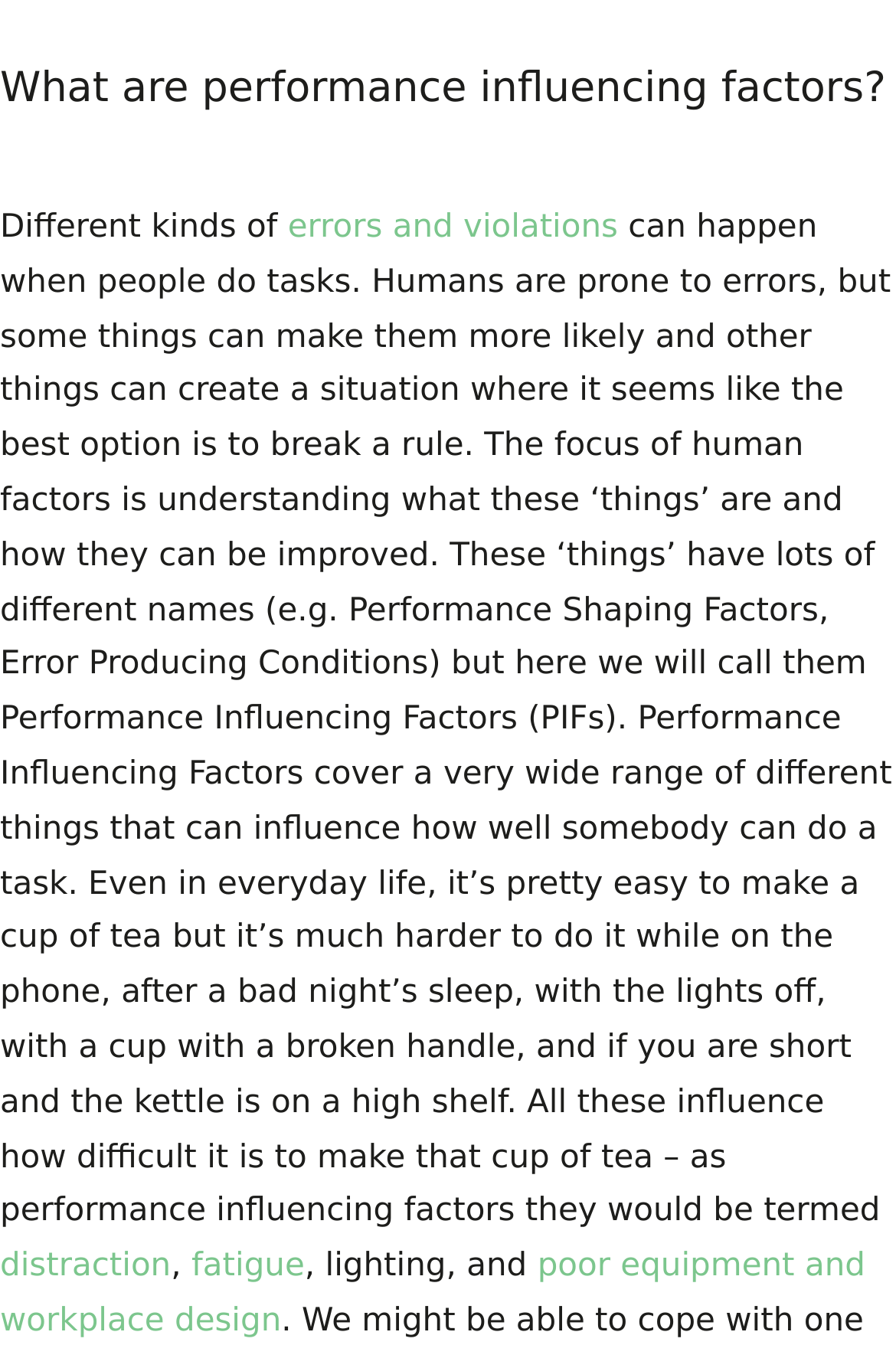Please find the bounding box for the UI component described as follows: "distraction".

[0.0, 0.928, 0.191, 0.955]